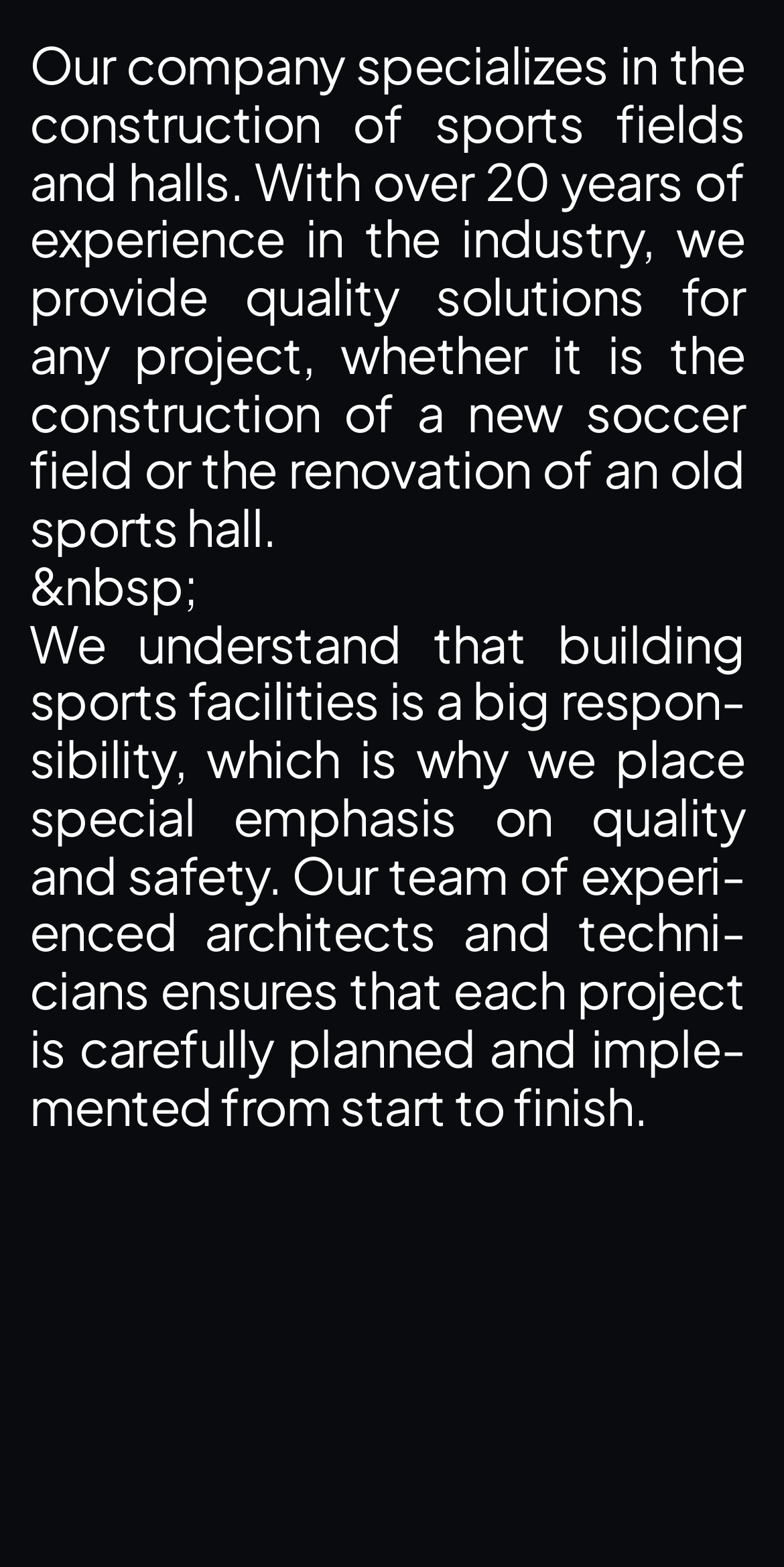From the webpage screenshot, identify the region described by En. Provide the bounding box coordinates as (top-left x, top-left y, bottom-right x, bottom-right y), with each value being a floating point number between 0 and 1.

[0.682, 0.821, 0.729, 0.848]